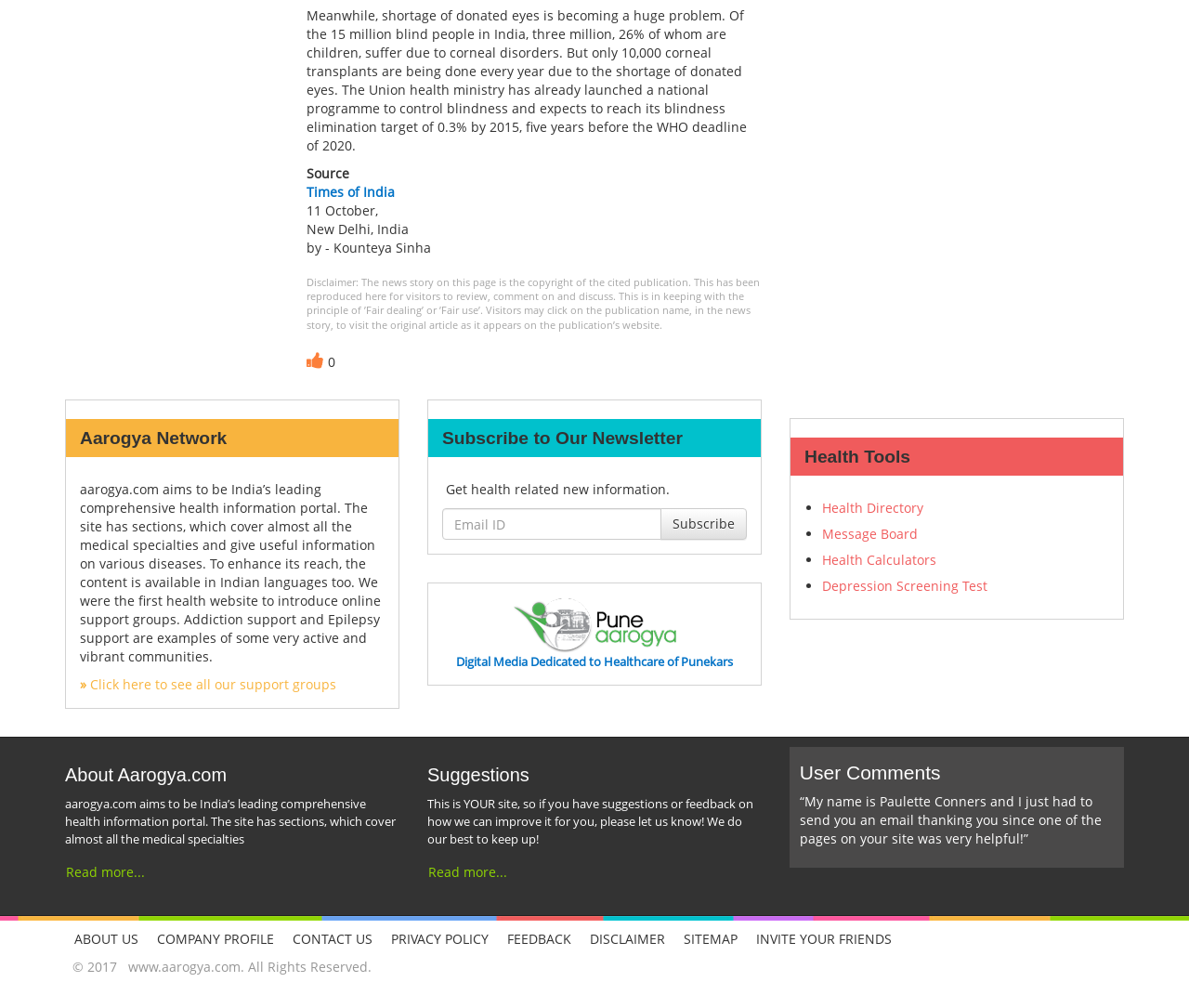What is the current blindness elimination target of the Union health ministry?
Based on the visual, give a brief answer using one word or a short phrase.

0.3% by 2015